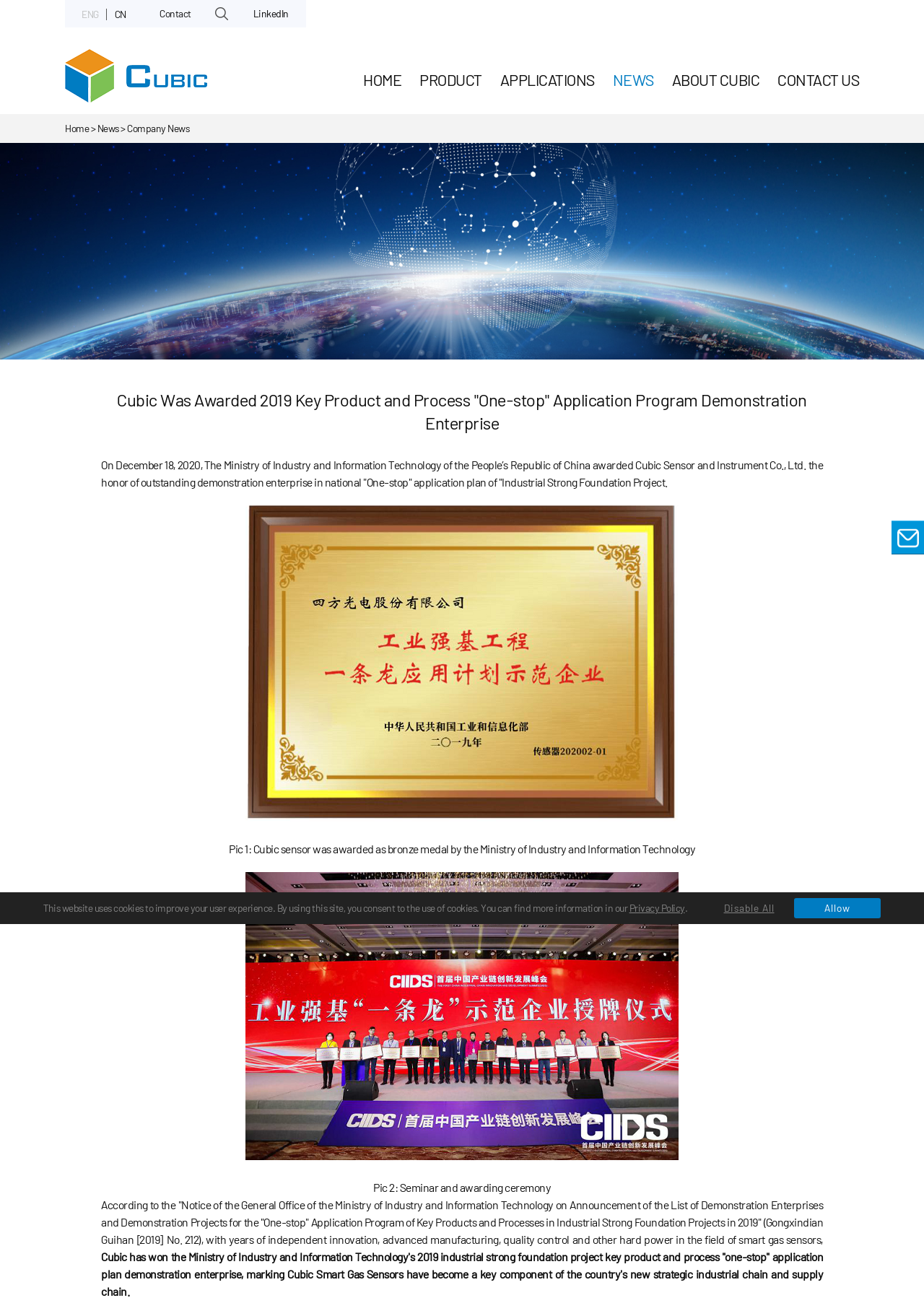What is the award given to Cubic?
Using the image, provide a concise answer in one word or a short phrase.

Outstanding demonstration enterprise